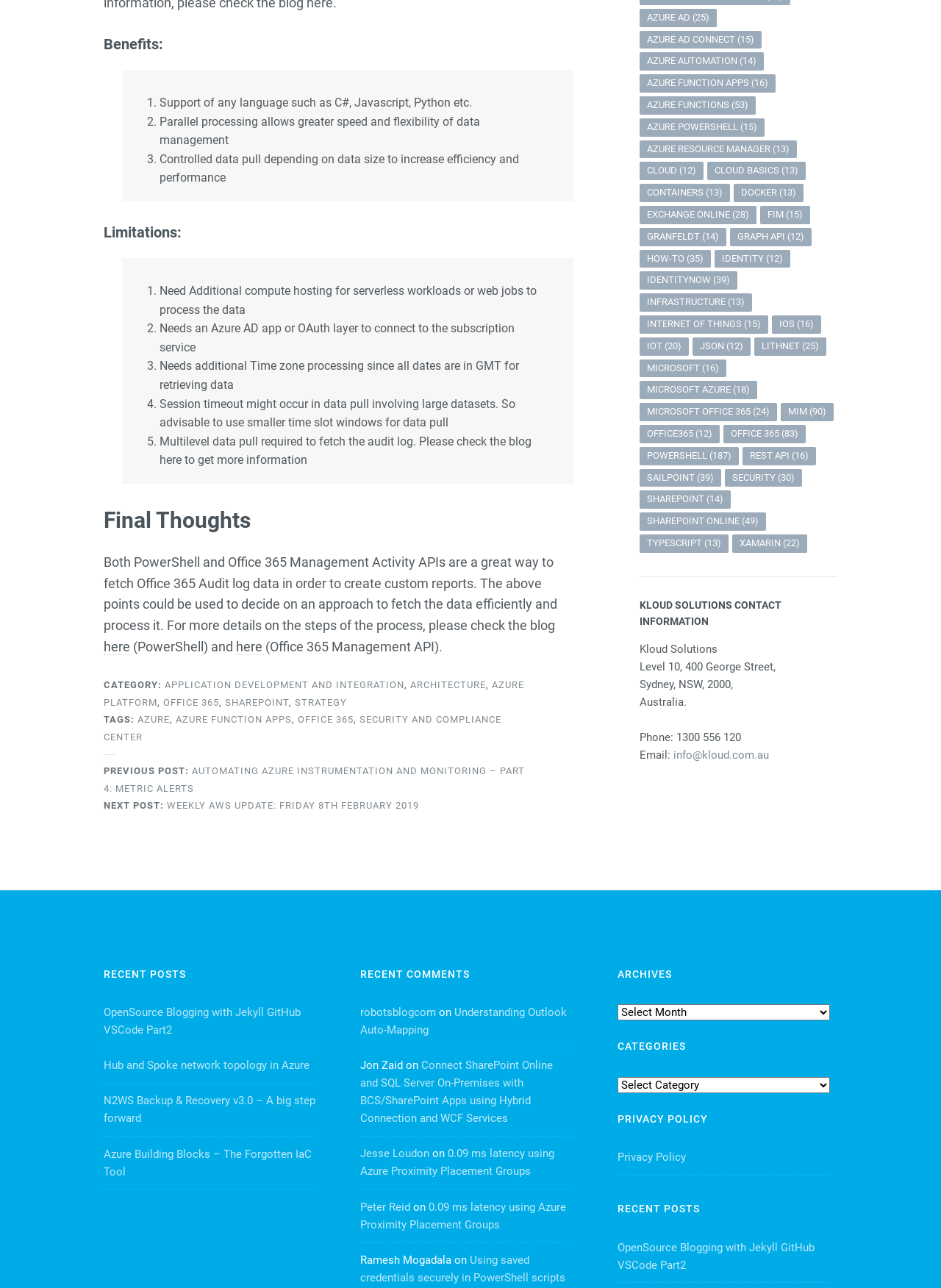Provide the bounding box coordinates of the HTML element this sentence describes: "SERVICES". The bounding box coordinates consist of four float numbers between 0 and 1, i.e., [left, top, right, bottom].

None